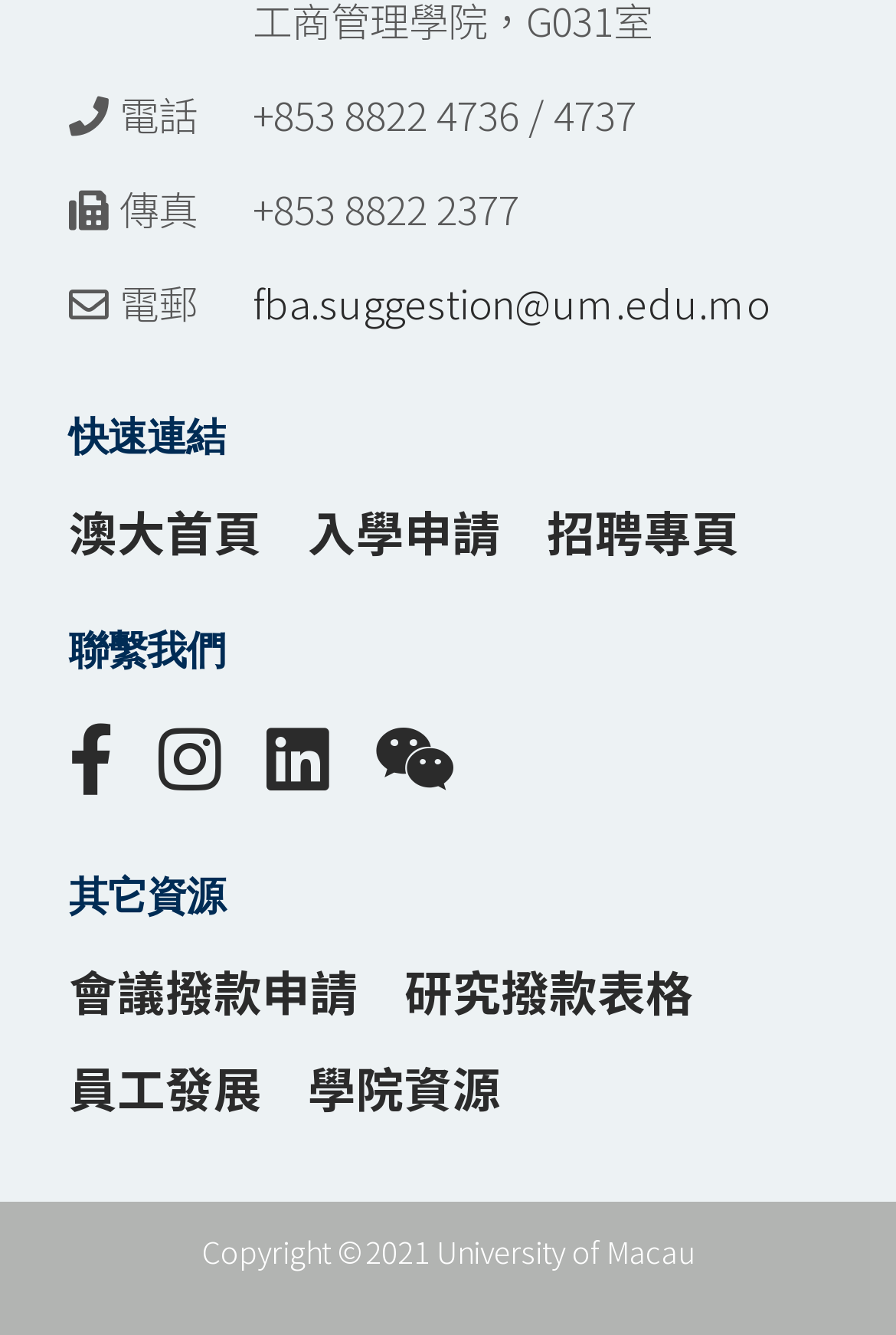What are the social media platforms linked on the webpage?
Refer to the image and respond with a one-word or short-phrase answer.

Four platforms